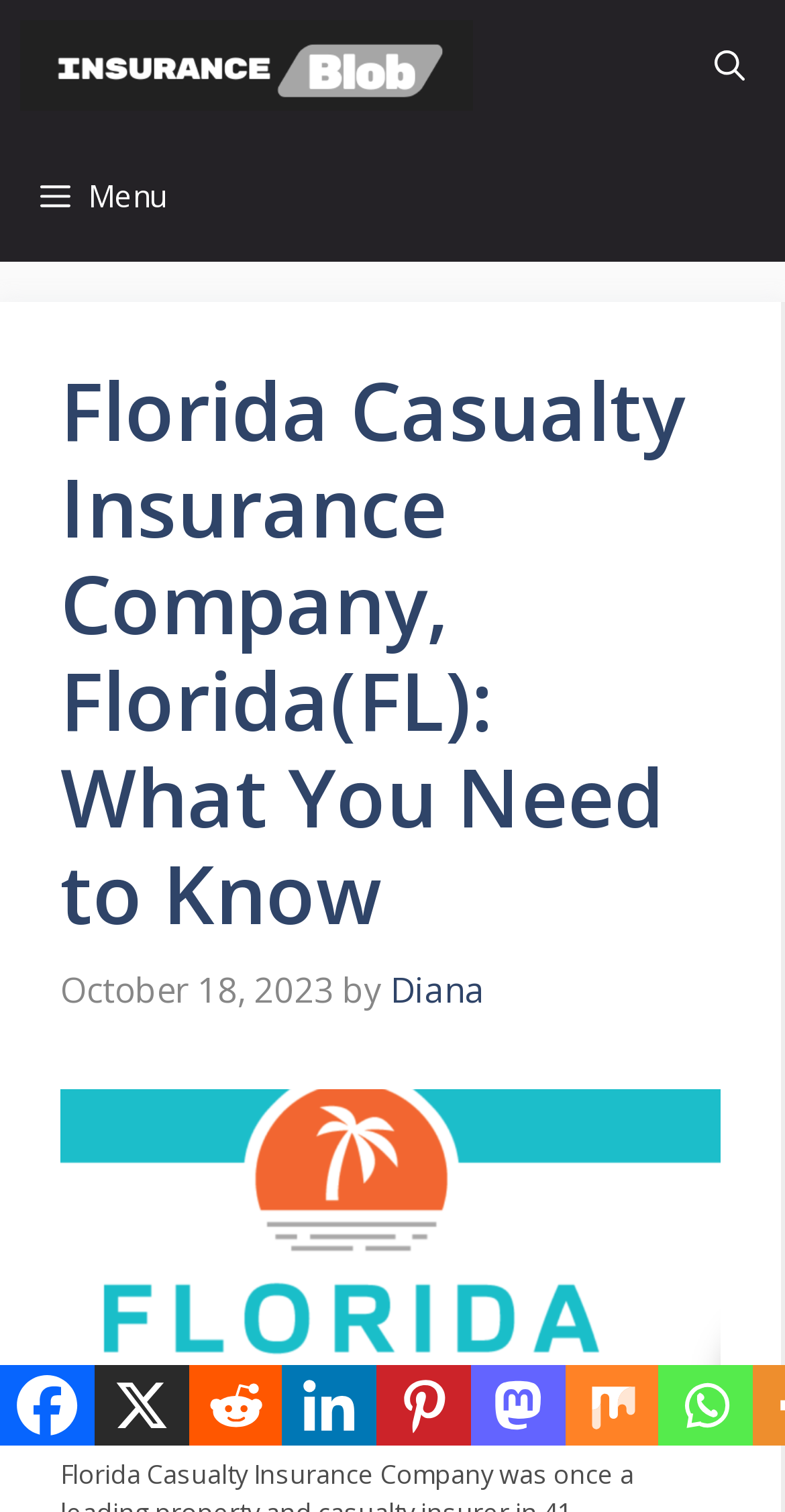Locate the bounding box of the UI element with the following description: "Diana".

[0.497, 0.638, 0.618, 0.669]